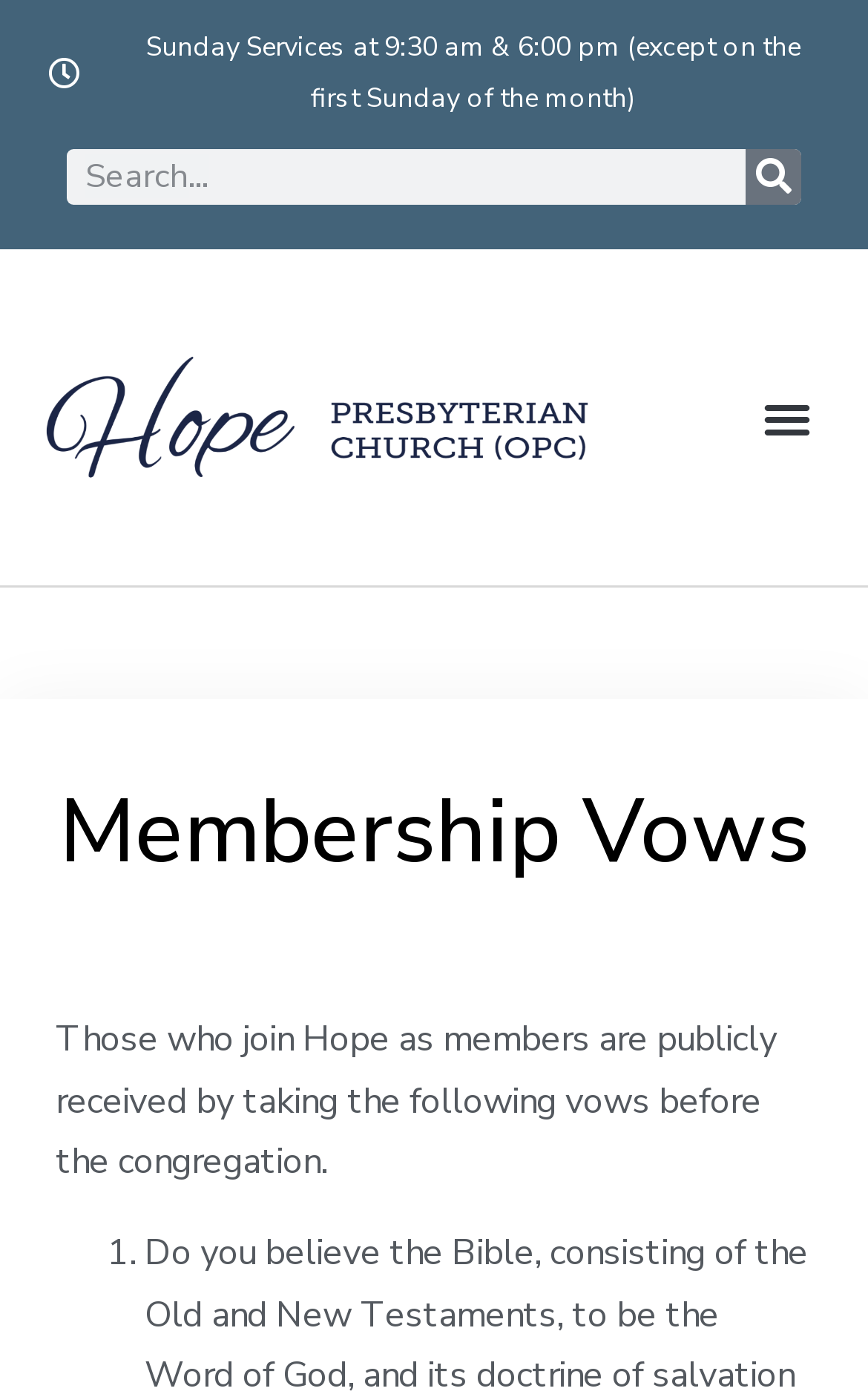Please respond in a single word or phrase: 
How many vows are listed?

At least 1